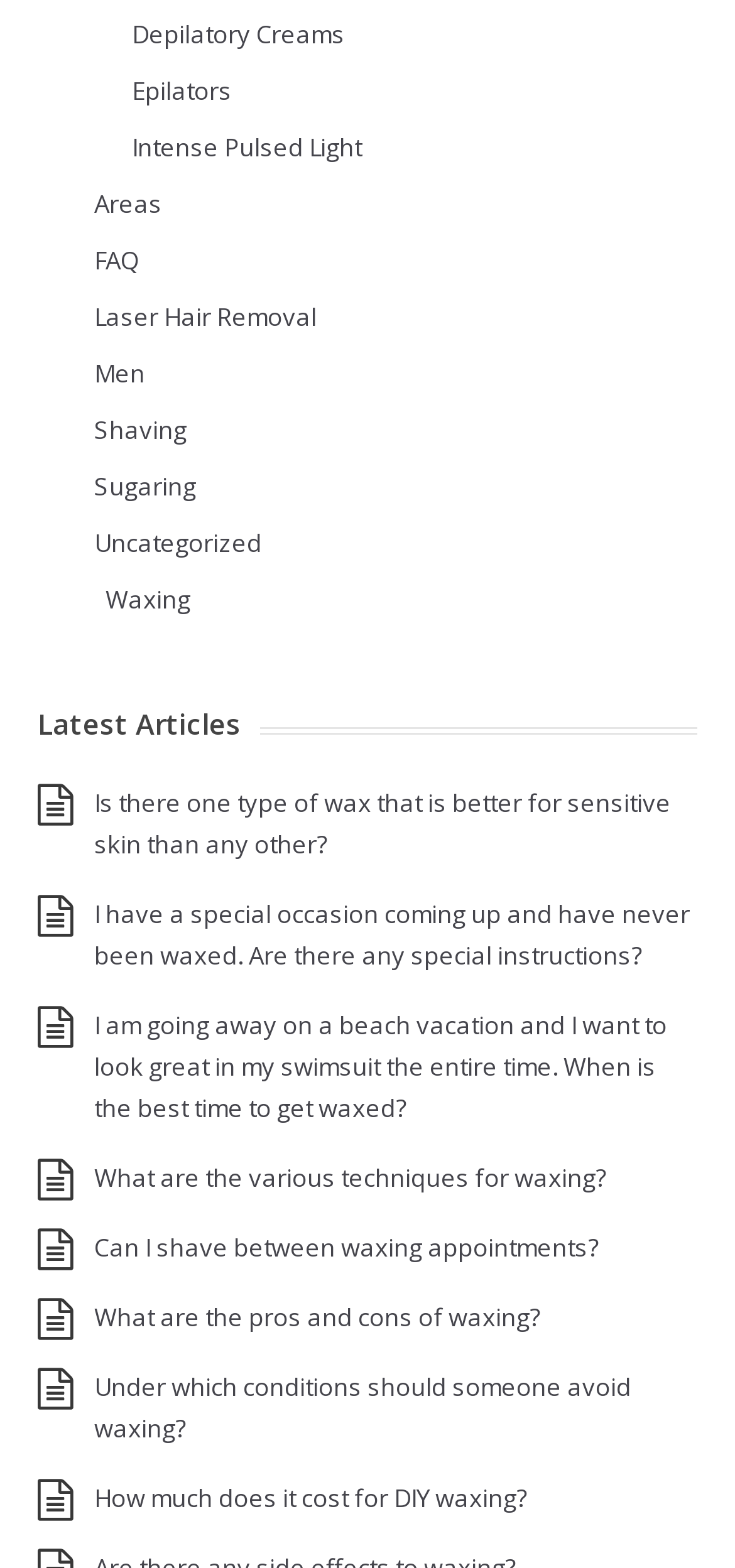Locate and provide the bounding box coordinates for the HTML element that matches this description: "Areas".

[0.128, 0.119, 0.221, 0.141]